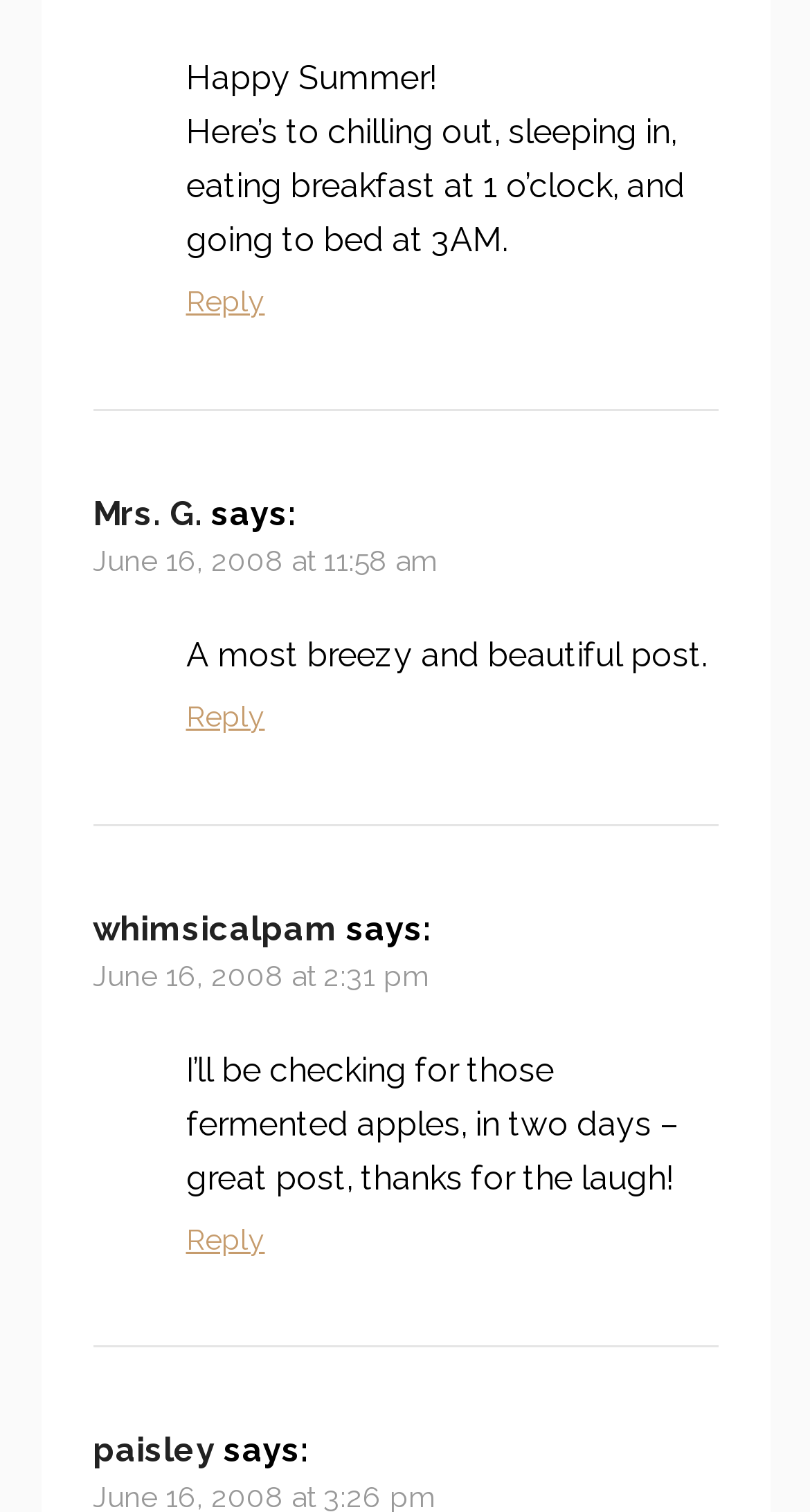Identify the bounding box coordinates of the HTML element based on this description: "Reply".

[0.229, 0.188, 0.327, 0.21]